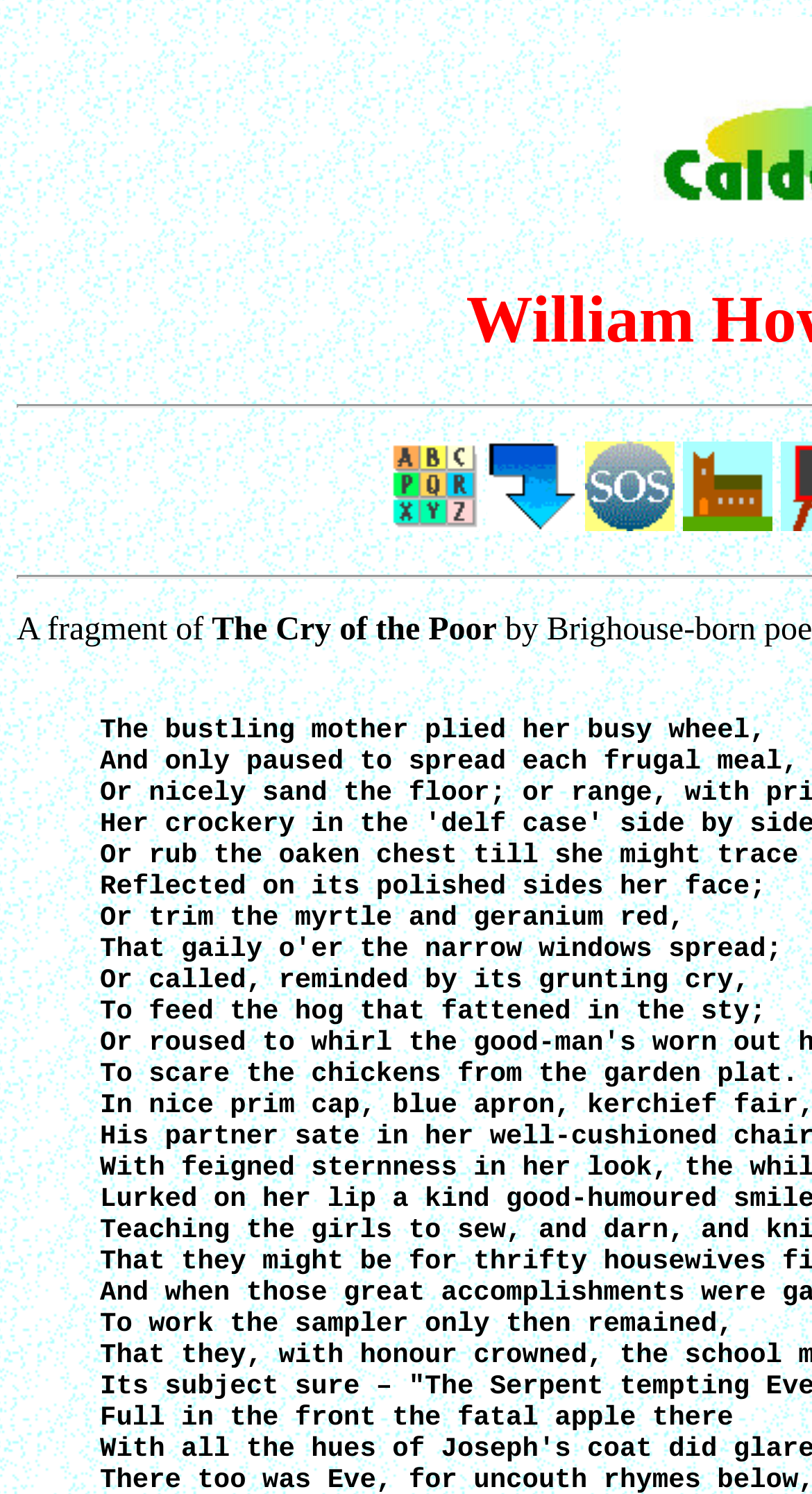Use a single word or phrase to answer the question:
What is the first link on the webpage?

Front Page Index